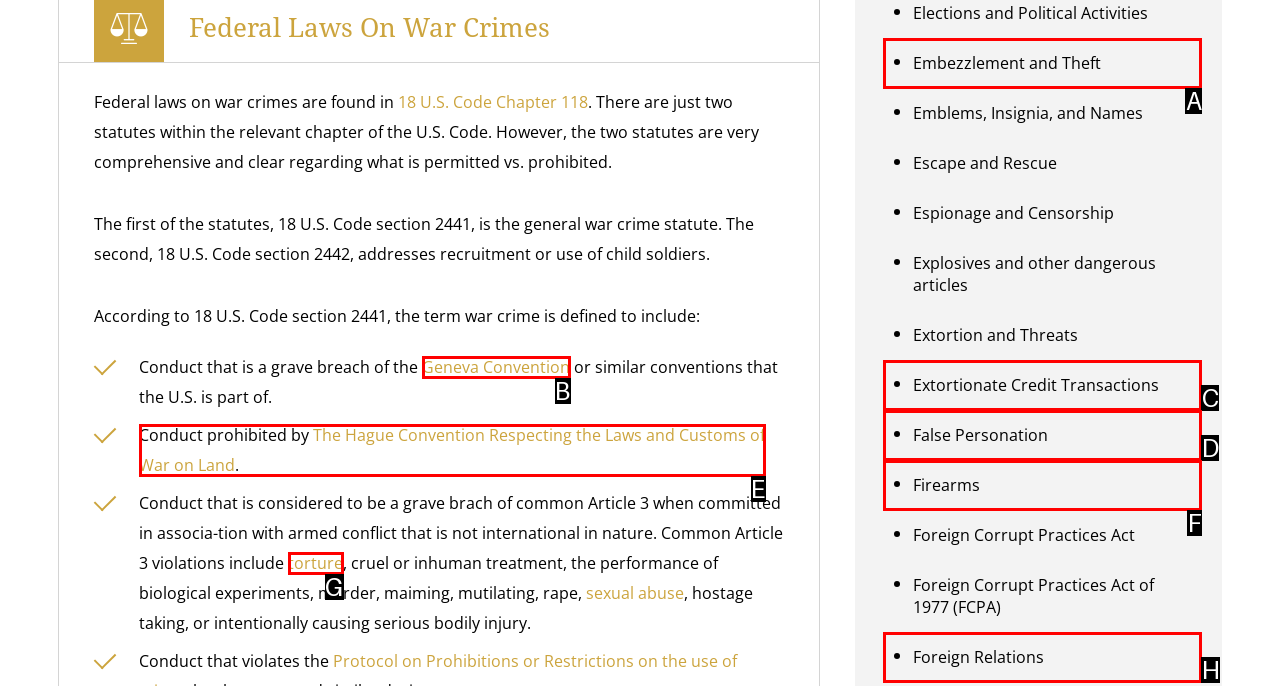Determine which HTML element best fits the description: Geneva Convention
Answer directly with the letter of the matching option from the available choices.

B